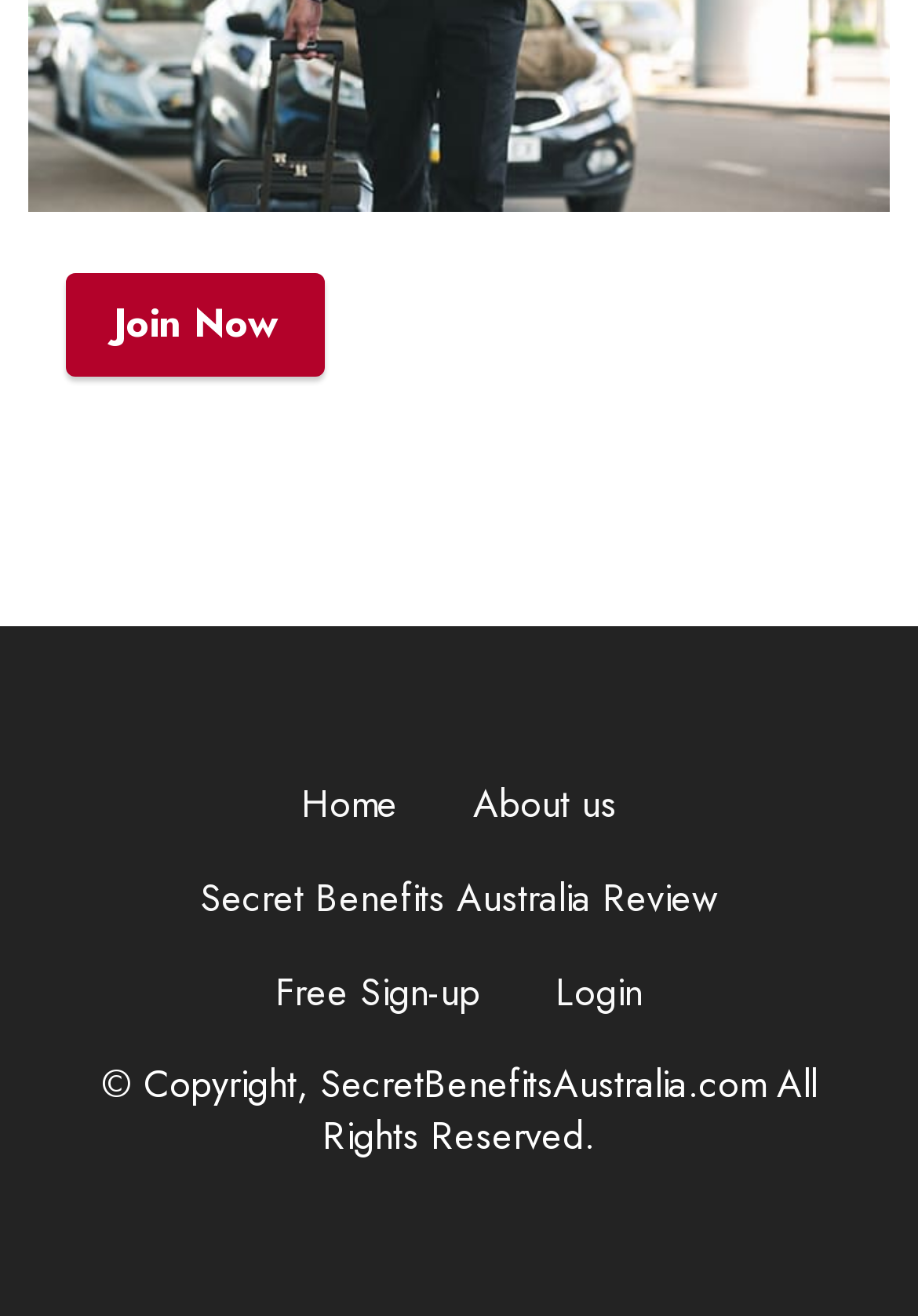What is the position of the 'Login' link?
Respond to the question with a single word or phrase according to the image.

Right side